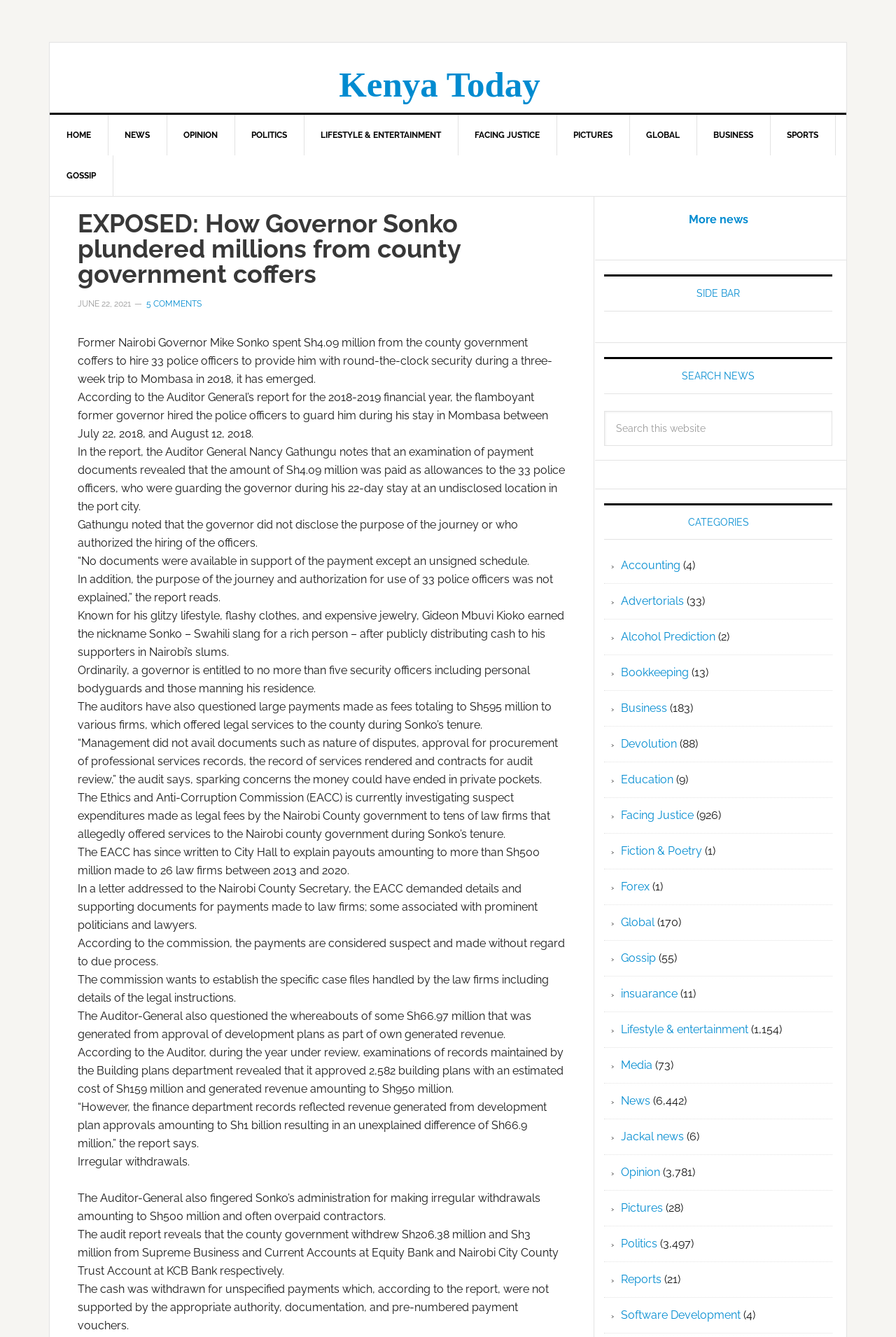Determine the bounding box coordinates of the region that needs to be clicked to achieve the task: "Click on the 'HOME' link".

[0.055, 0.086, 0.121, 0.116]